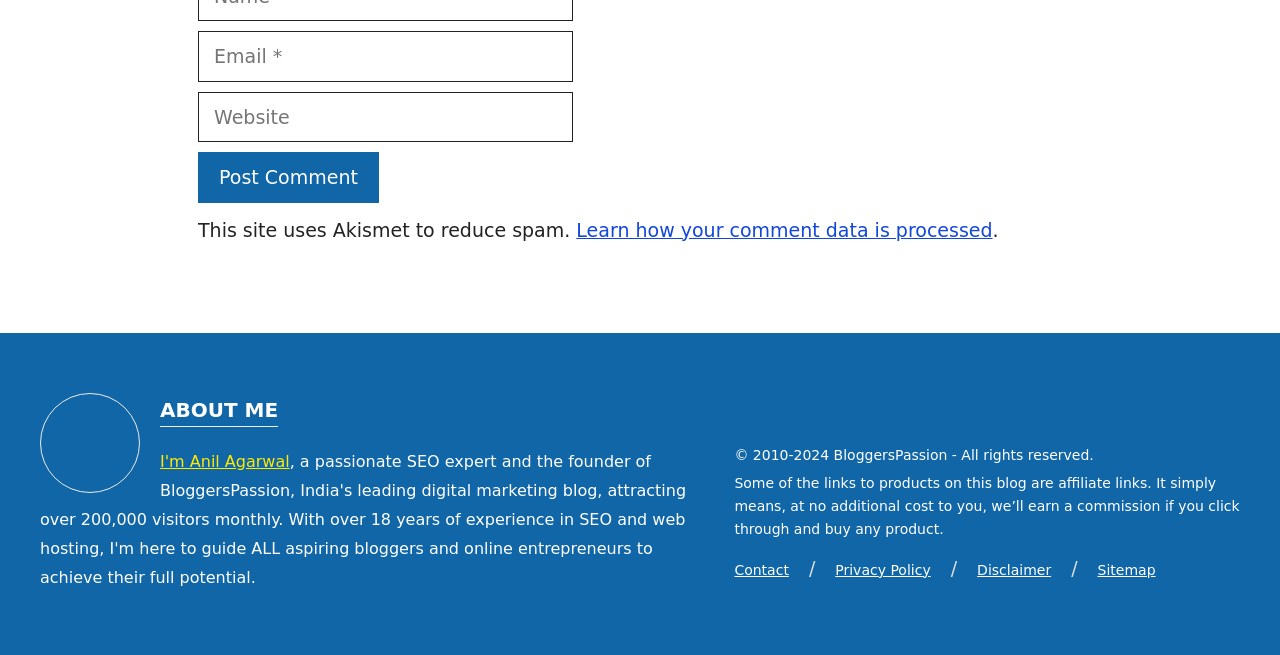Identify the bounding box for the UI element specified in this description: "Disclaimer". The coordinates must be four float numbers between 0 and 1, formatted as [left, top, right, bottom].

[0.763, 0.857, 0.821, 0.882]